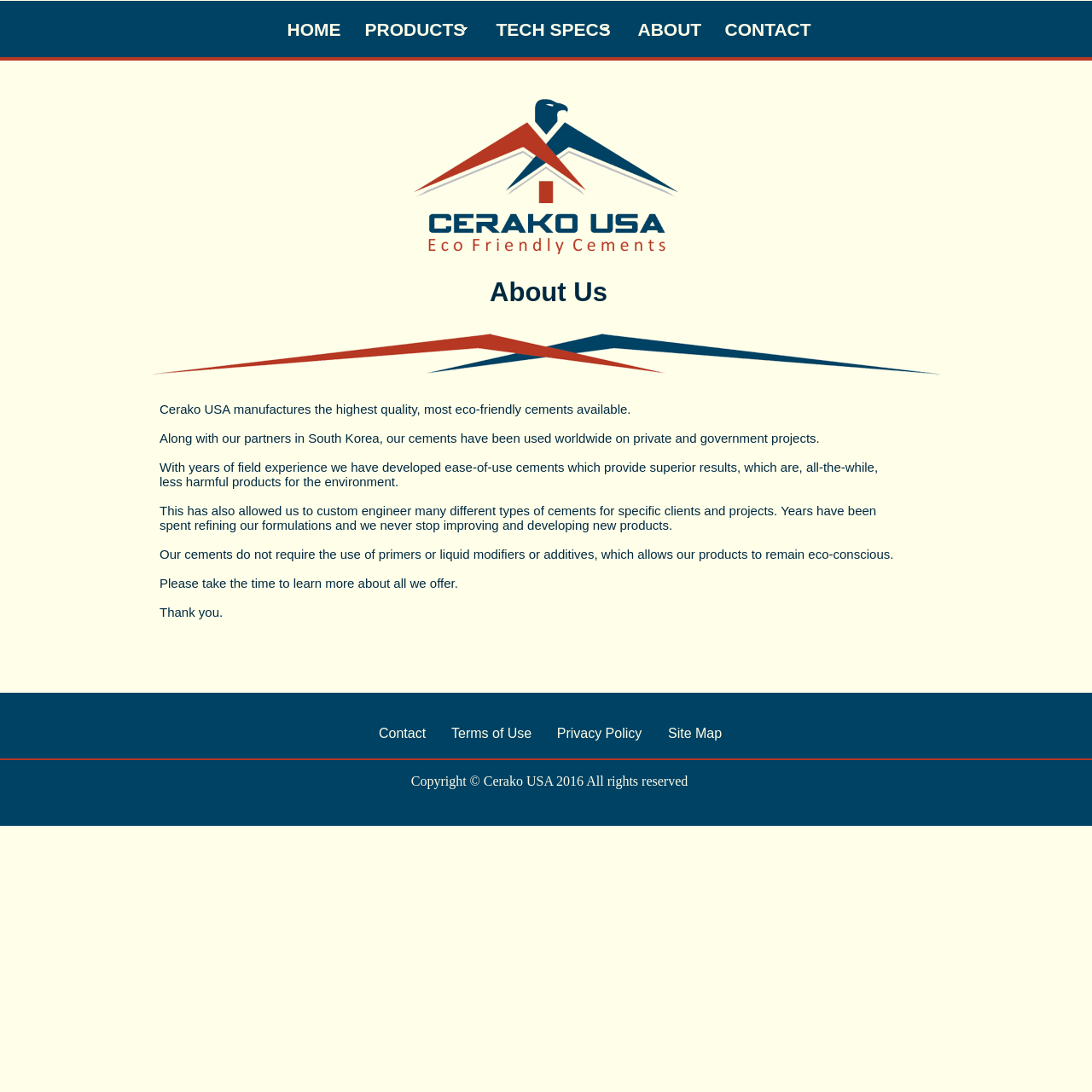Please specify the bounding box coordinates of the clickable region necessary for completing the following instruction: "Read the Privacy Policy". The coordinates must consist of four float numbers between 0 and 1, i.e., [left, top, right, bottom].

[0.498, 0.655, 0.6, 0.688]